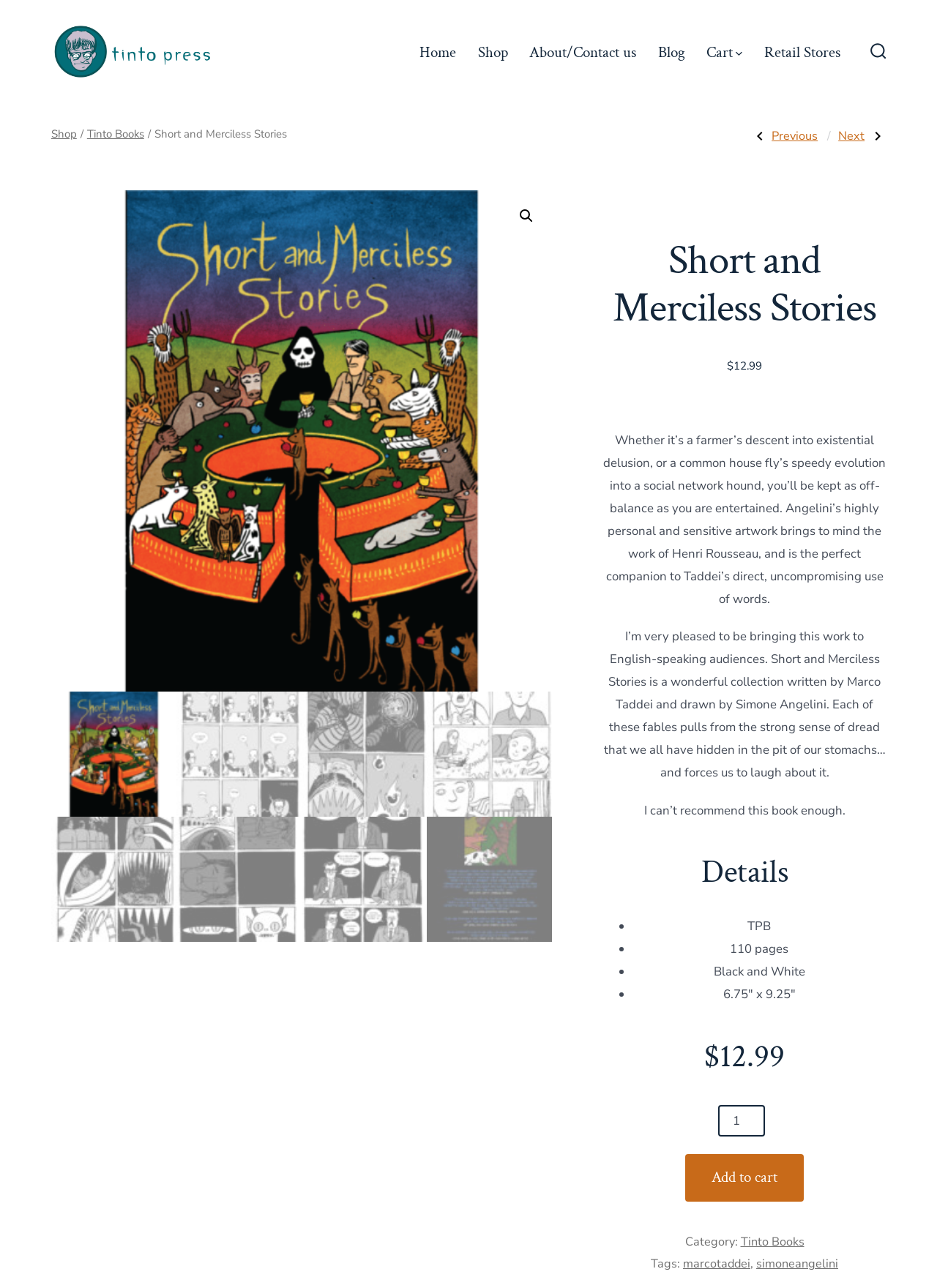How much does the book cost?
Please give a detailed and elaborate explanation in response to the question.

I found the answer by looking at the price section of the webpage, where it says '$12.99' in a heading element.